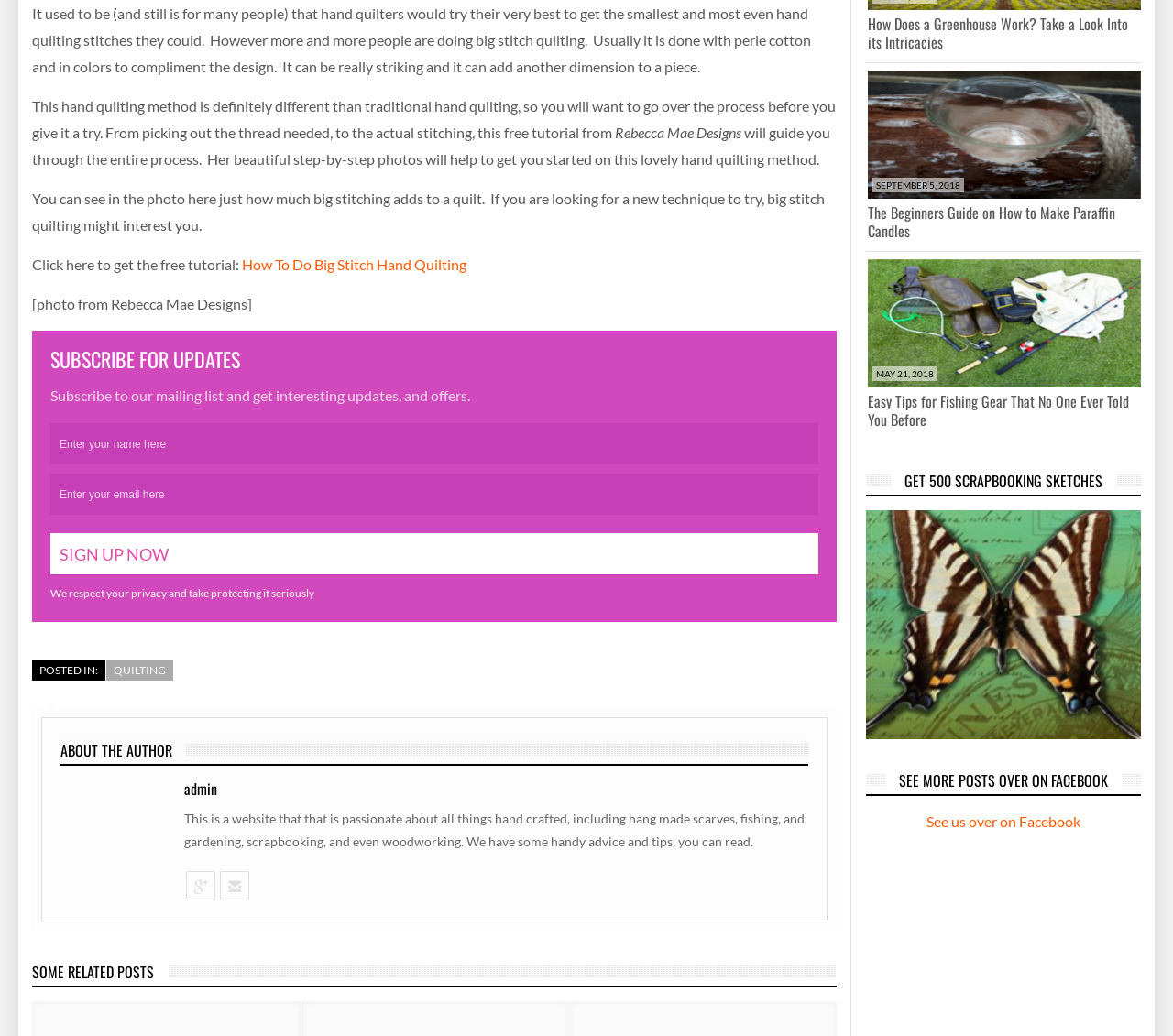Locate the bounding box coordinates of the area where you should click to accomplish the instruction: "Click the 'How To Do Big Stitch Hand Quilting' link".

[0.206, 0.247, 0.398, 0.263]